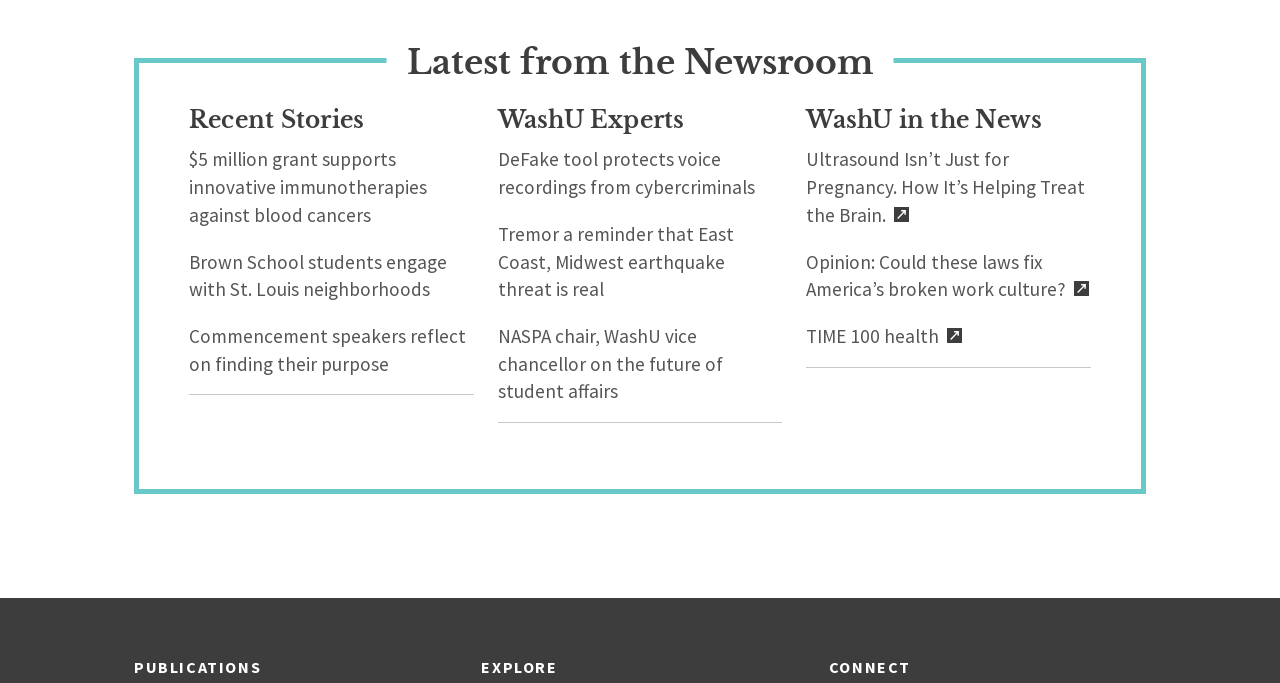Respond with a single word or phrase:
What is the topic of the first link under 'Recent Stories'?

Blood cancers